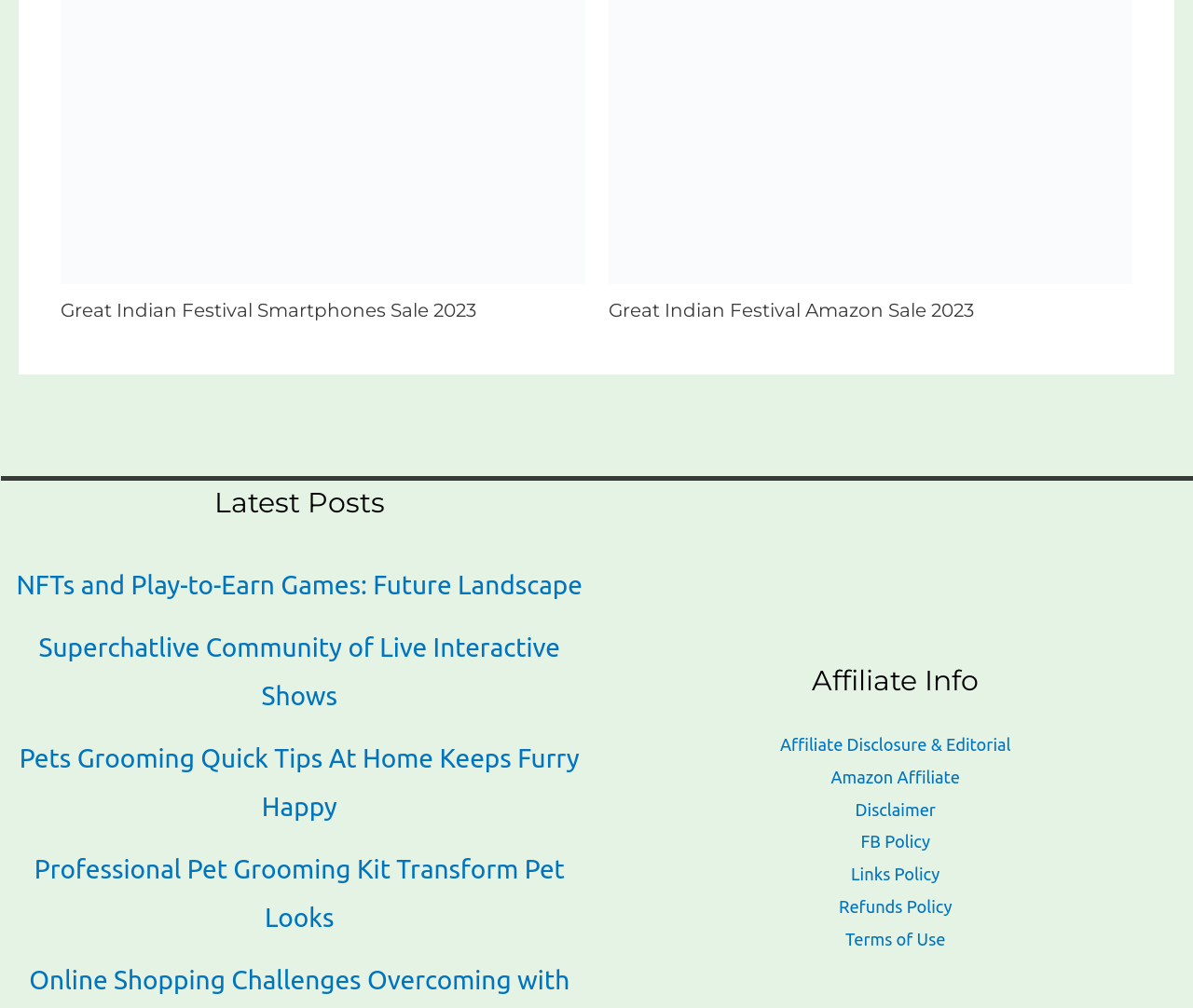Identify the bounding box coordinates for the UI element that matches this description: "Sitemap".

None